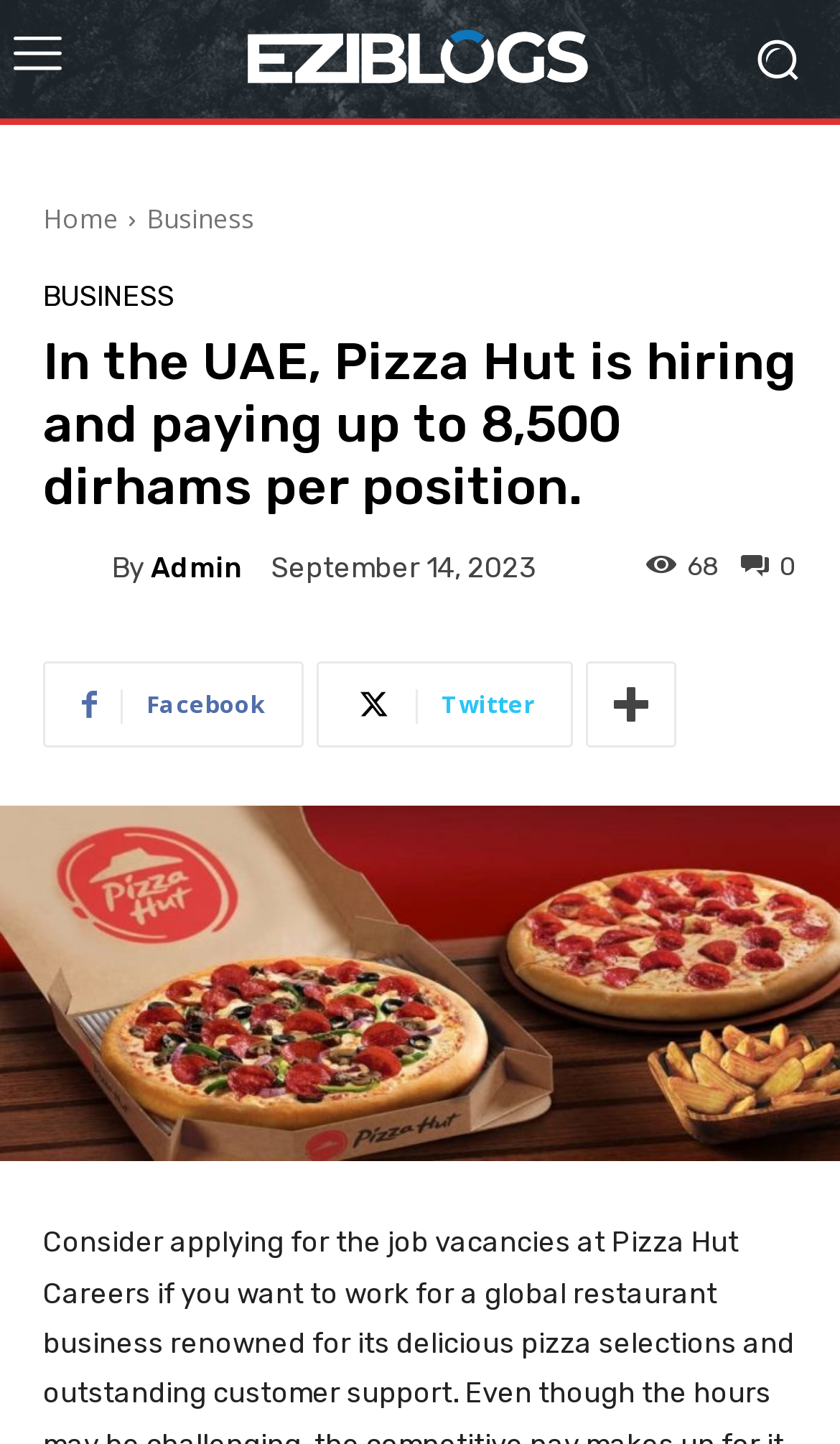Show the bounding box coordinates of the element that should be clicked to complete the task: "Share on Facebook".

[0.051, 0.459, 0.362, 0.518]